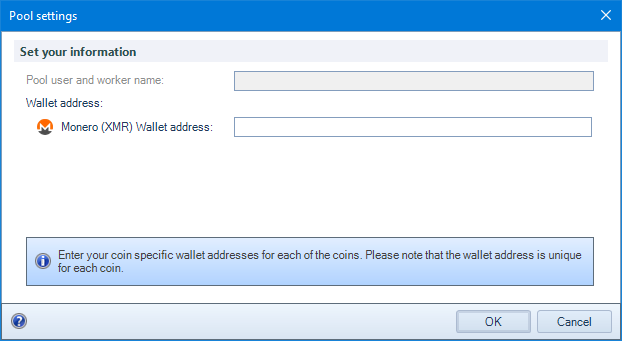Explain the contents of the image with as much detail as possible.

The image depicts a software interface for configuring pool settings related to cryptocurrency mining, specifically for Monero (XMR). It features two fields where users can input their details: one for the "Pool user and worker name" and the other for the "Monero (XMR) Wallet address." Below these fields, there's an instructional note emphasizing the importance of entering coin-specific wallet addresses for effective cryptocurrency transactions. This guidance indicates that each wallet address is unique to its corresponding coin, underscoring the need for accuracy in inputting information. The interface is designed to facilitate user-friendly setup for those involved in mining, contributing to a seamless experience in managing their cryptocurrency activities.